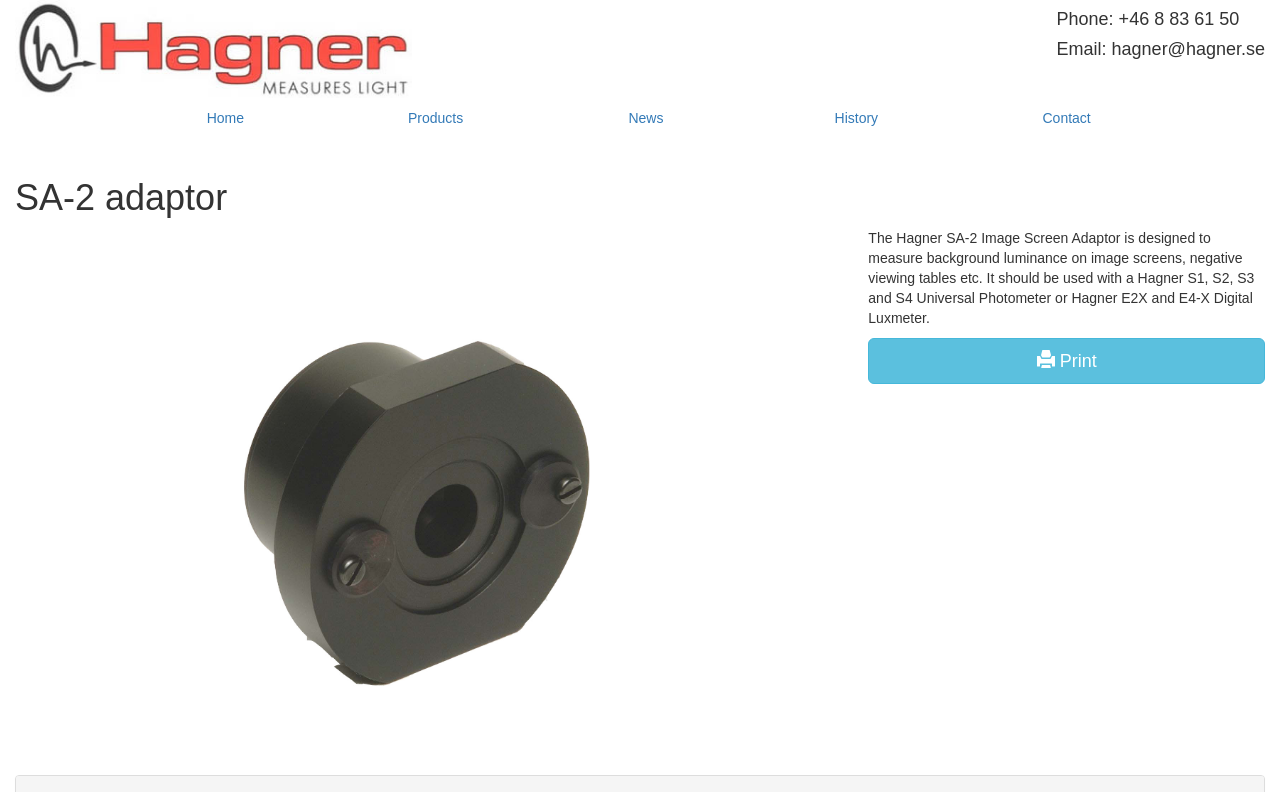Find and indicate the bounding box coordinates of the region you should select to follow the given instruction: "Click the 'Print' button".

[0.678, 0.427, 0.988, 0.485]